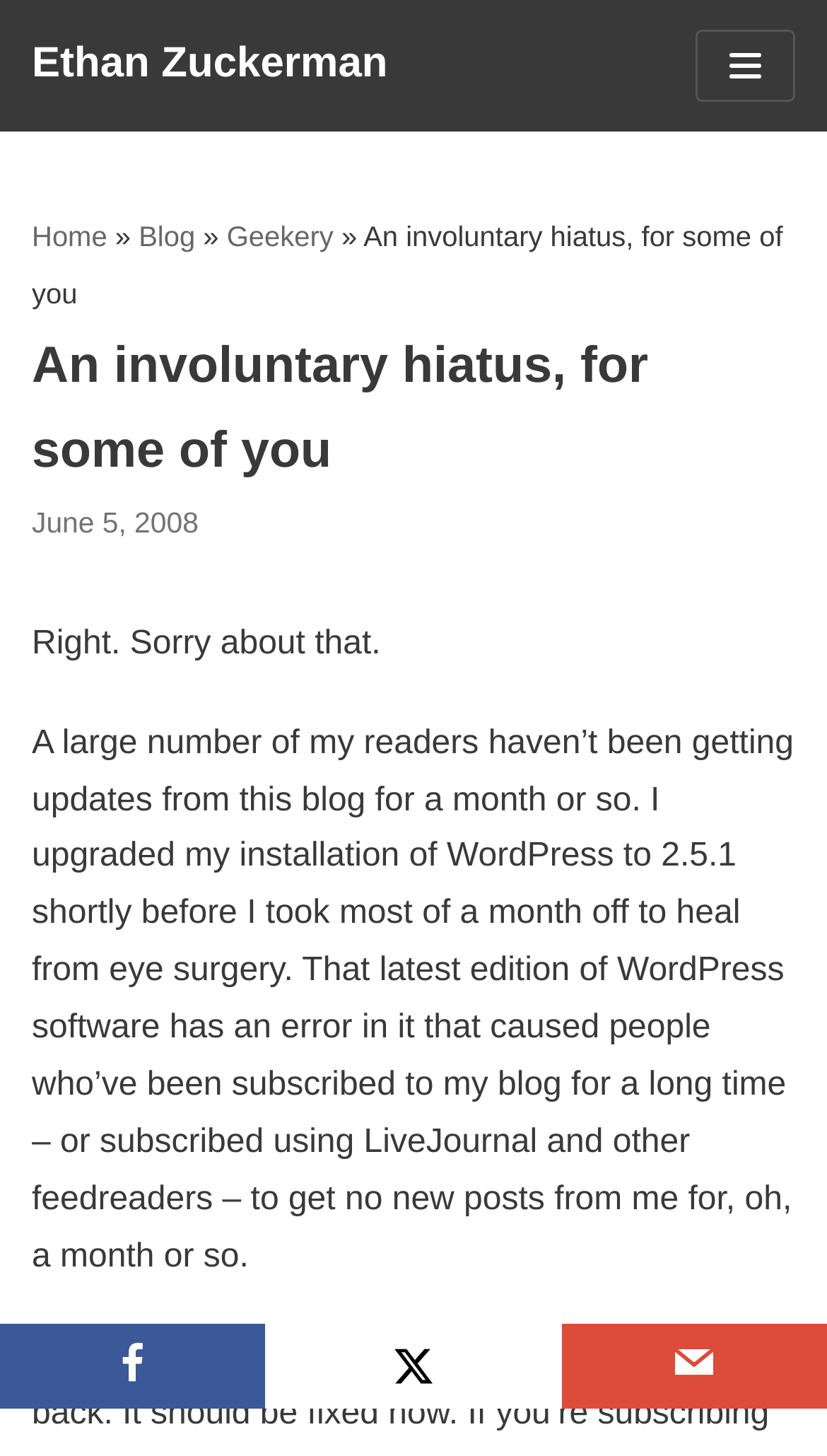Can you find the bounding box coordinates for the element to click on to achieve the instruction: "Click on the Navigation Menu button"?

[0.841, 0.02, 0.961, 0.07]